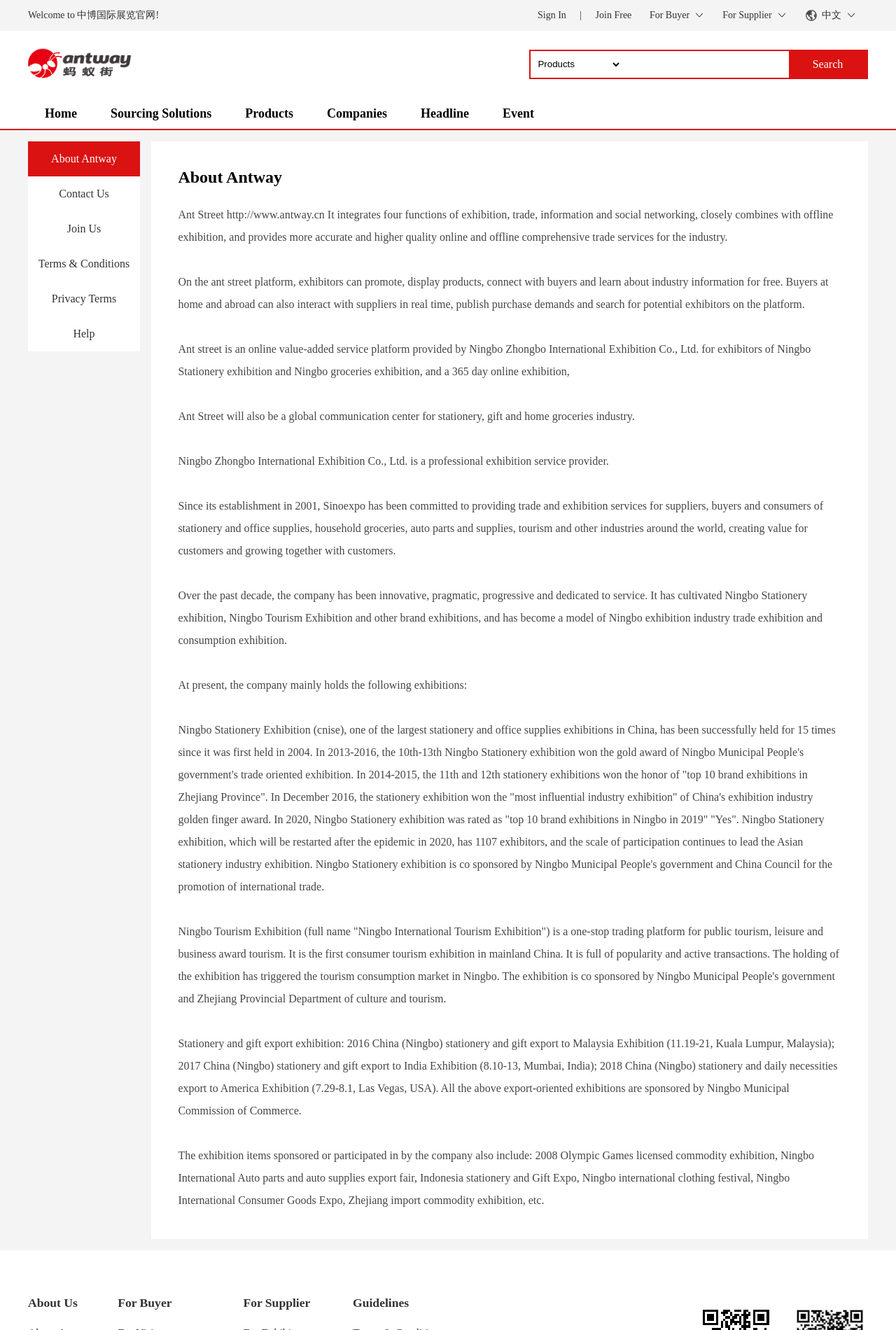What is the purpose of Ant Street platform?
Please provide a single word or phrase as your answer based on the screenshot.

Online trade services